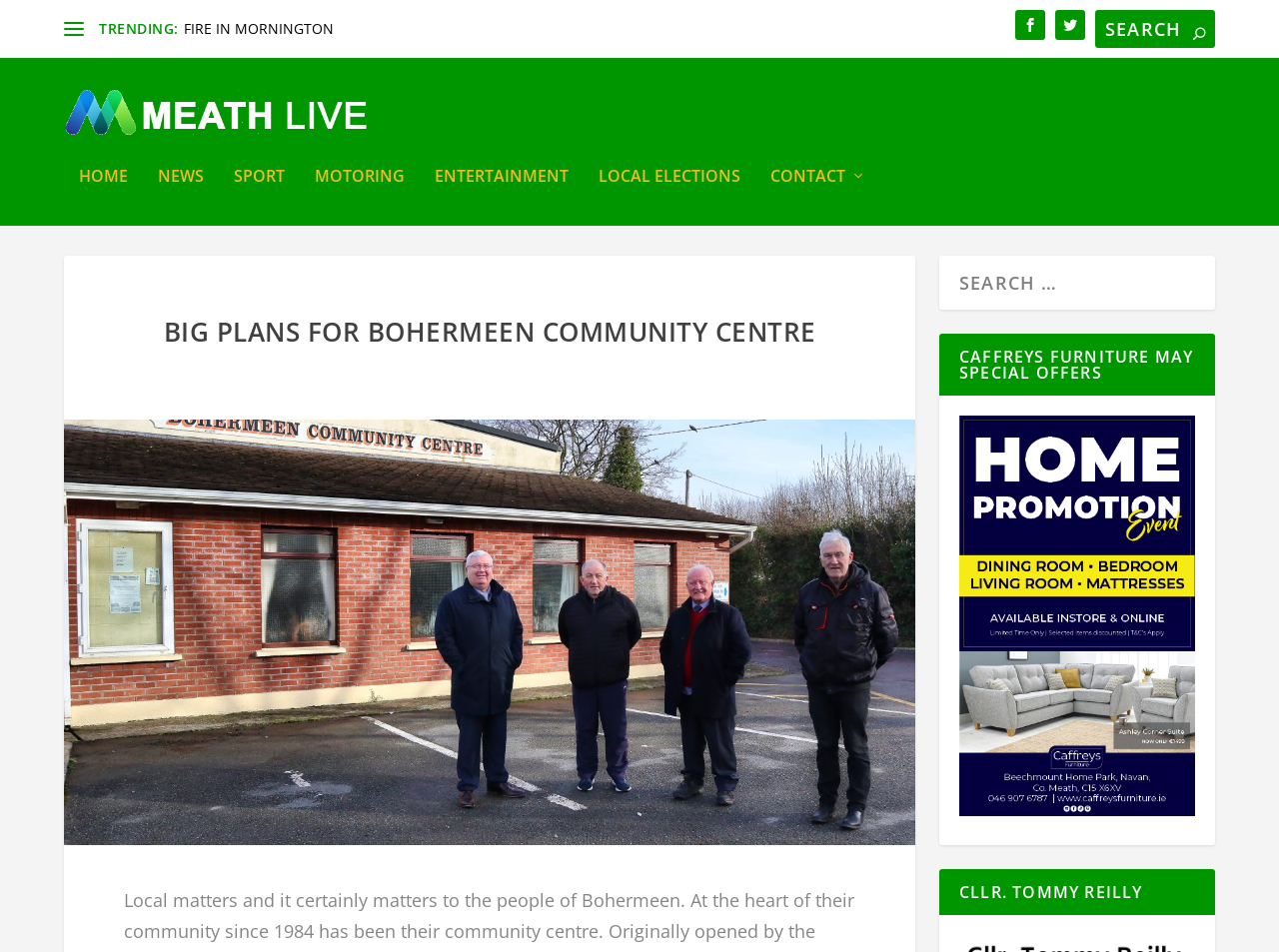Describe in detail what you see on the webpage.

The webpage appears to be a news article from Meath Live, with a focus on local matters in Bohermeen. At the top, there is a navigation menu with links to various sections such as HOME, NEWS, SPORT, and ENTERTAINMENT. Below this menu, there is a prominent heading "BIG PLANS FOR BOHERMEEN COMMUNITY CENTRE" accompanied by a large image that takes up most of the width of the page.

To the top left, there is a smaller image and link to Meath Live, and a search bar with a button. Above the main heading, there are several links to trending news articles, including "FIRE IN MORNINGTON". On the top right, there are social media links and a search bar.

The main content of the page is divided into sections, with headings such as "CAFFREYS FURNITURE MAY SPECIAL OFFERS" and "CLLR. TOMMY REILLY". There is also a link to a related article at the bottom of the page. Overall, the page has a clean layout with clear headings and concise text, making it easy to navigate and read.